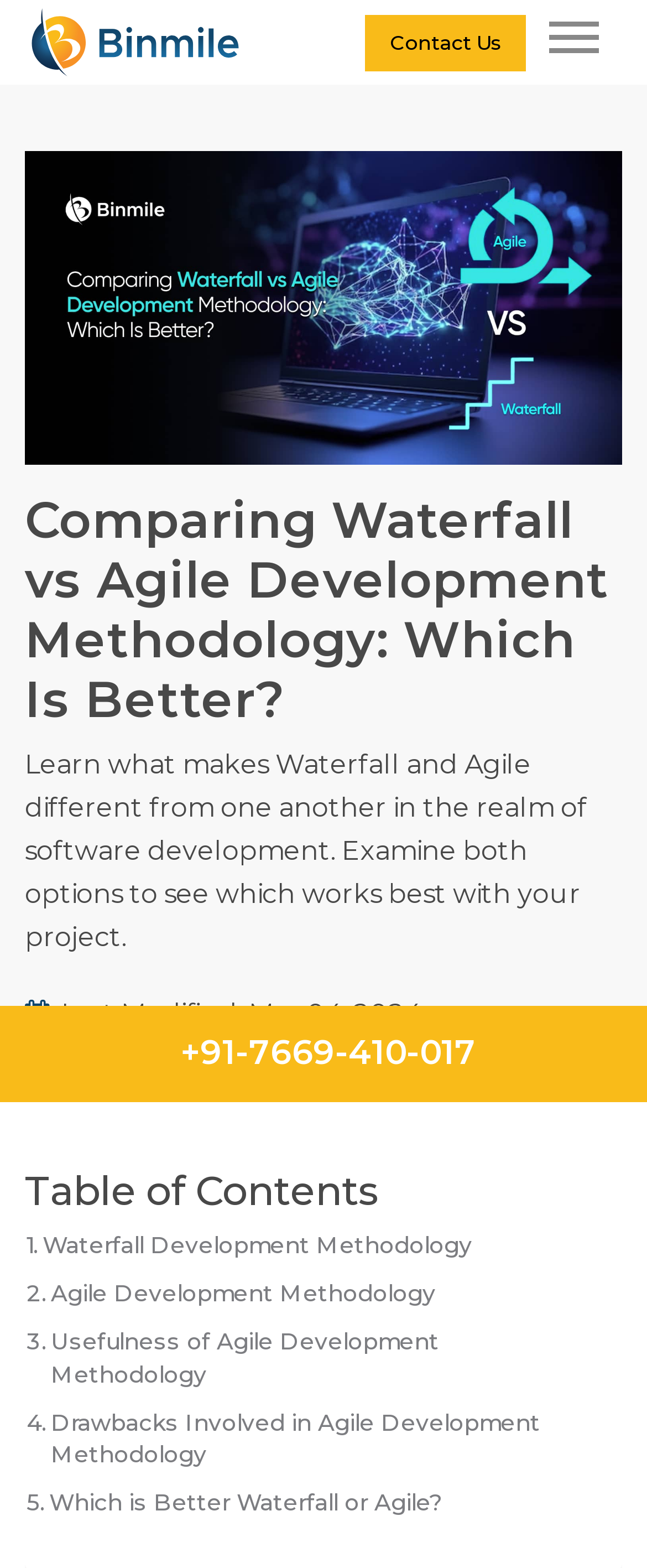What is the date mentioned on the webpage? From the image, respond with a single word or brief phrase.

Mar 04, 2024